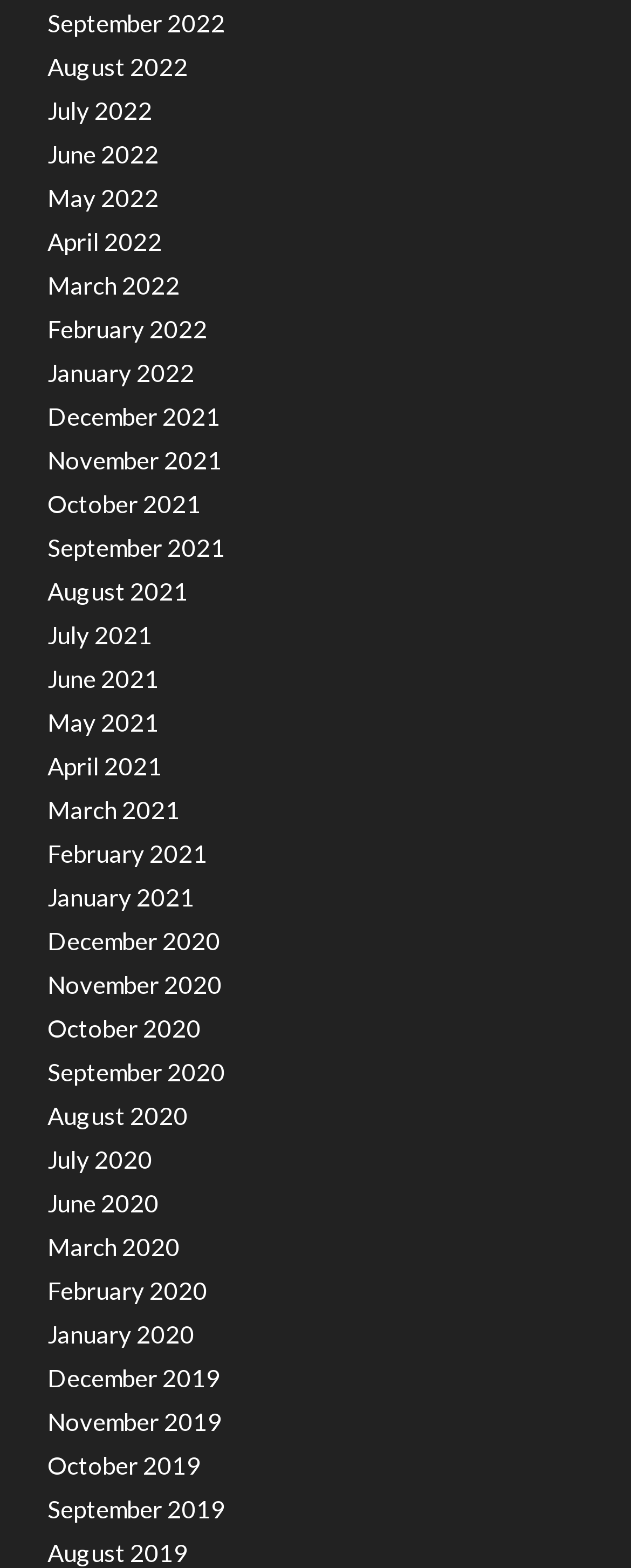Determine the bounding box coordinates of the clickable element to achieve the following action: 'Learn about job search coaching'. Provide the coordinates as four float values between 0 and 1, formatted as [left, top, right, bottom].

None